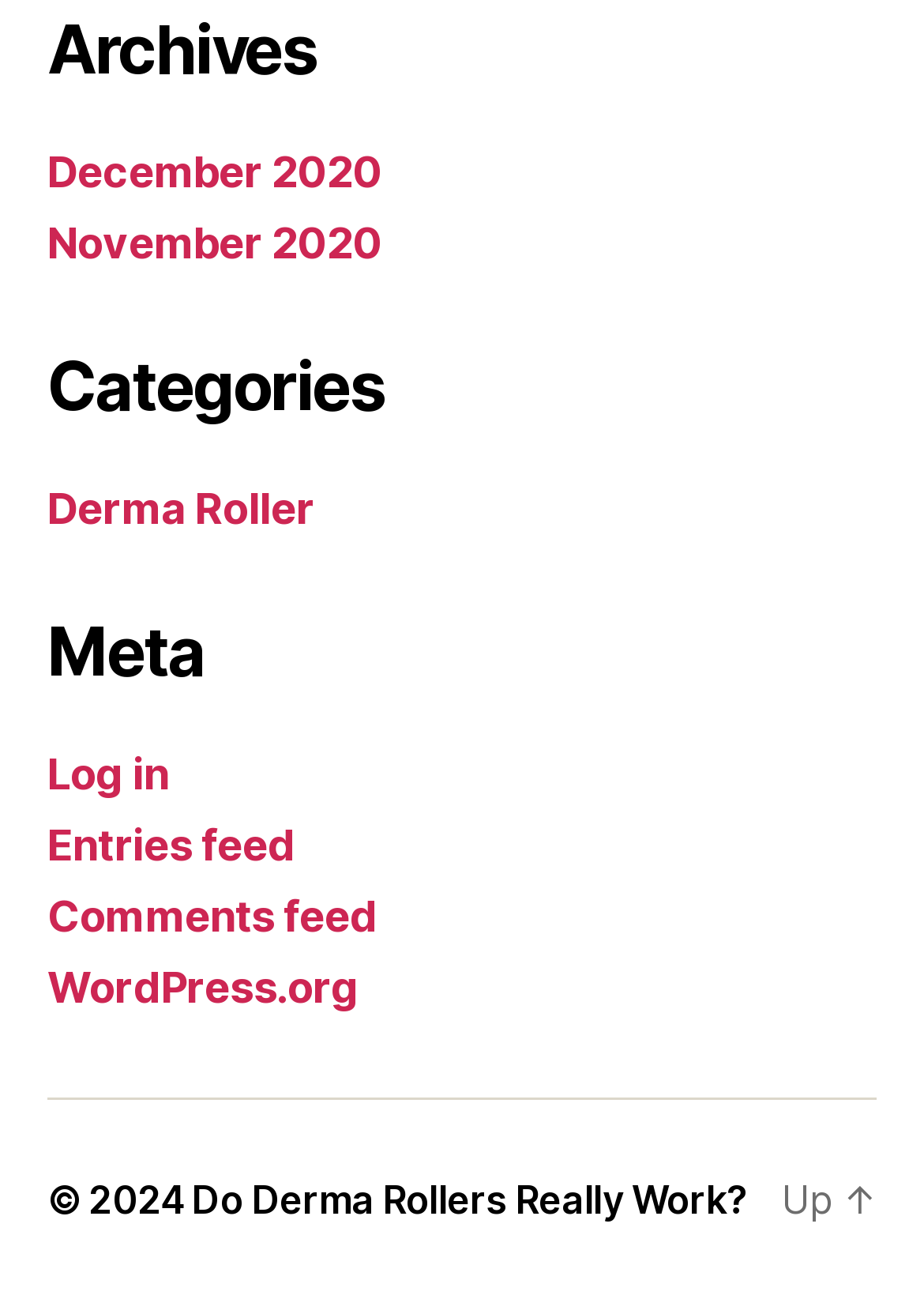Please locate the bounding box coordinates of the element that should be clicked to achieve the given instruction: "Read the article about Derma Rollers".

[0.051, 0.372, 0.34, 0.411]